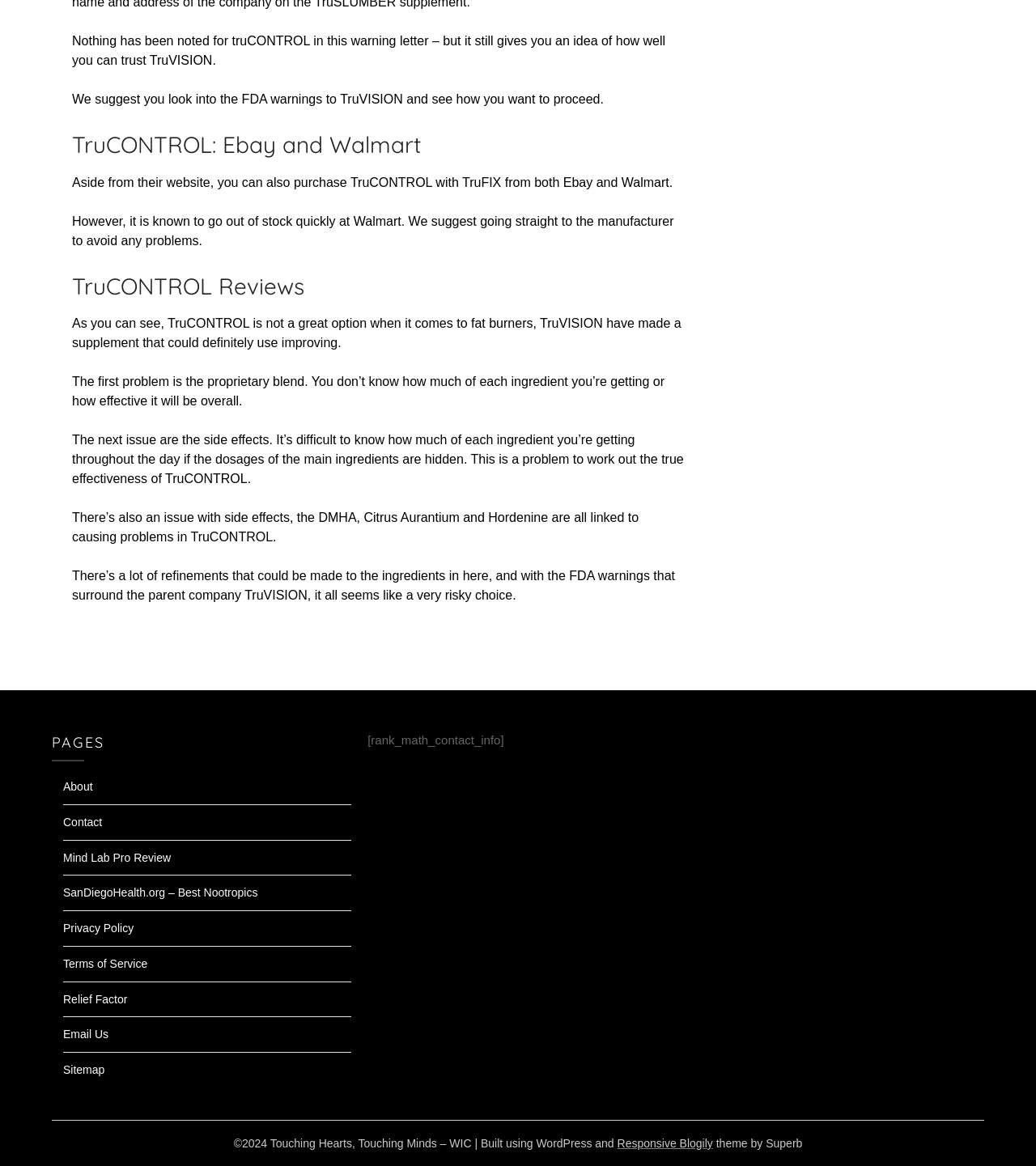Use a single word or phrase to answer the following:
What is the issue with TruCONTROL's ingredients?

Proprietary blend